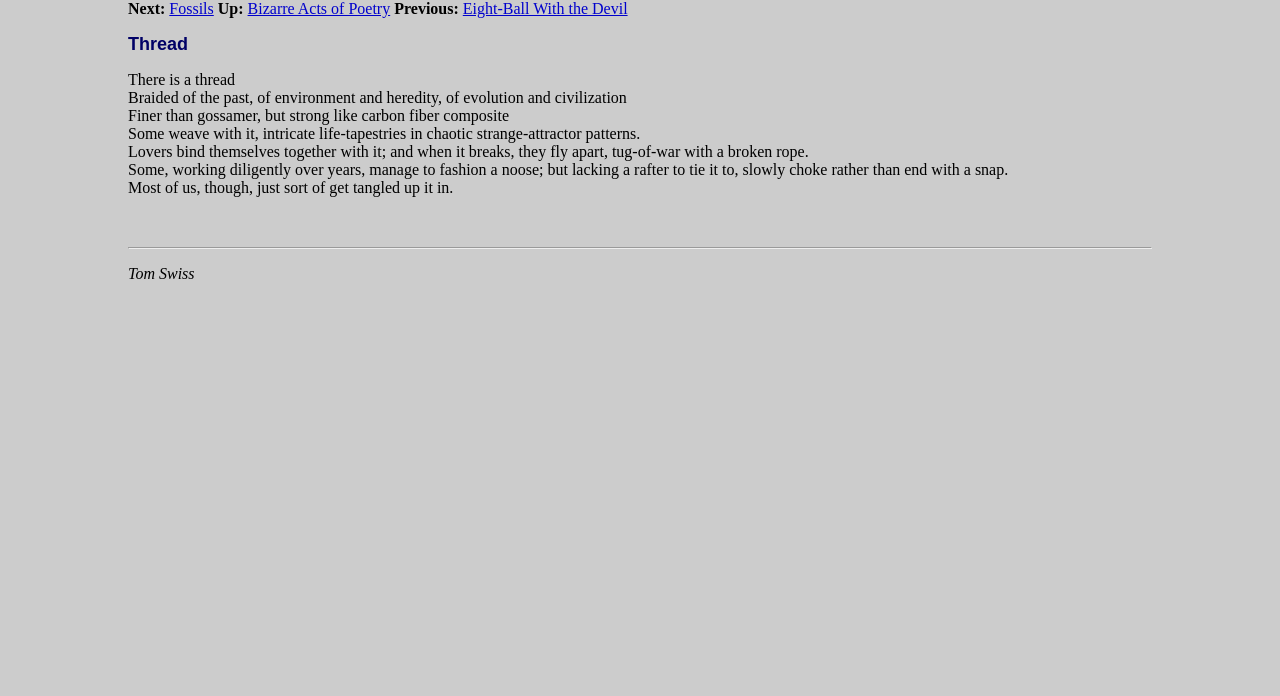What is the purpose of the separator element?
Based on the image, respond with a single word or phrase.

To separate the thread text from the author information